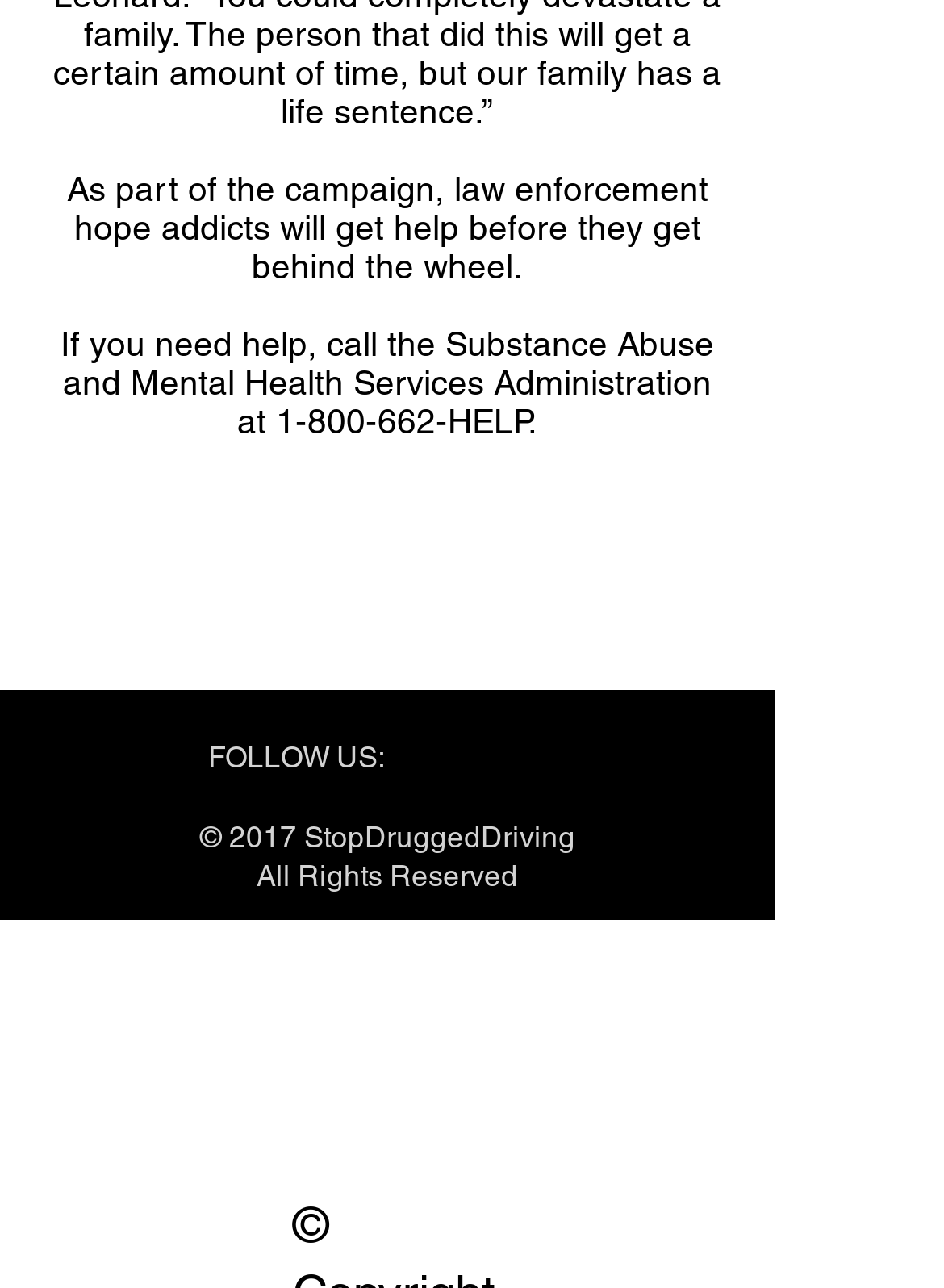From the webpage screenshot, predict the bounding box of the UI element that matches this description: "Beatties Farm".

None